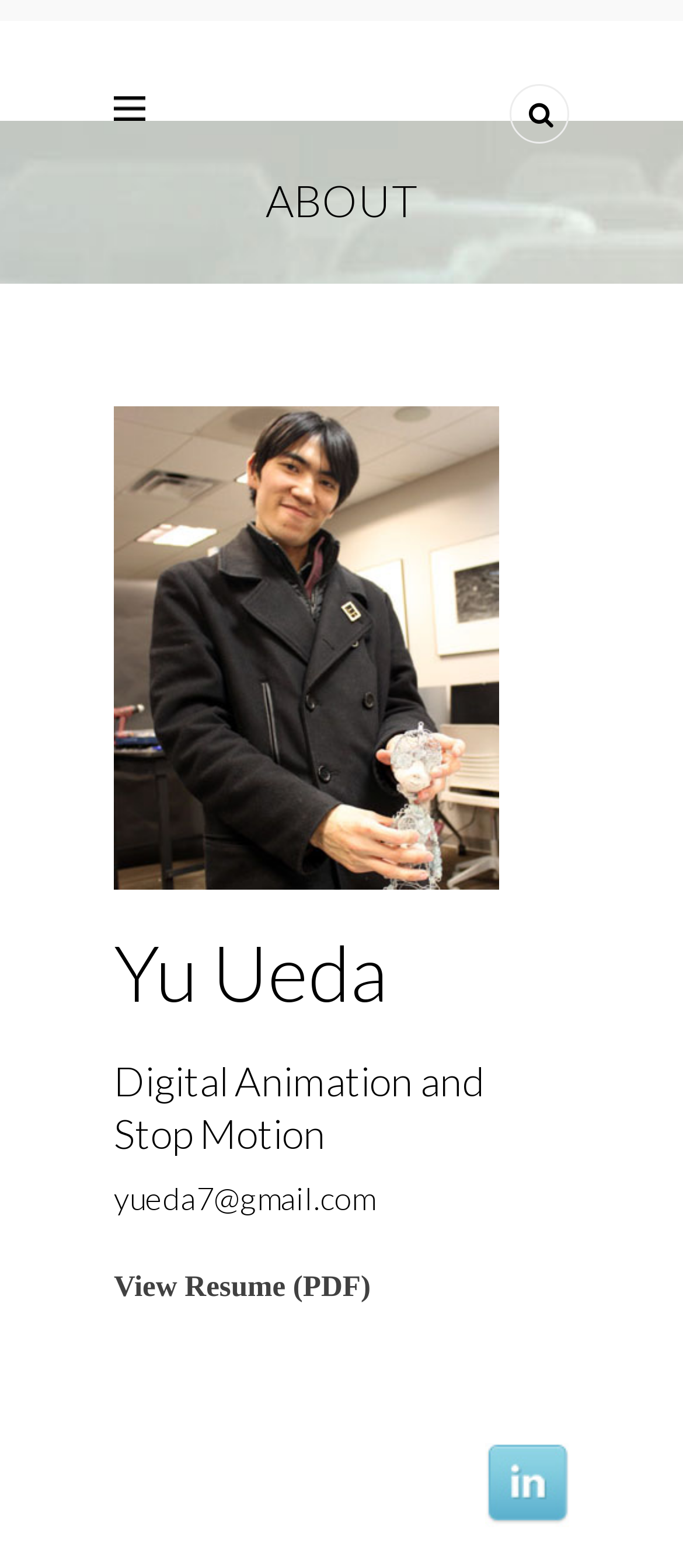Refer to the image and offer a detailed explanation in response to the question: What social media platform is linked to Yu Ueda's profile?

At the bottom of the webpage, I can see a LinkedIn icon, which suggests that Yu Ueda's profile is linked to his LinkedIn account.